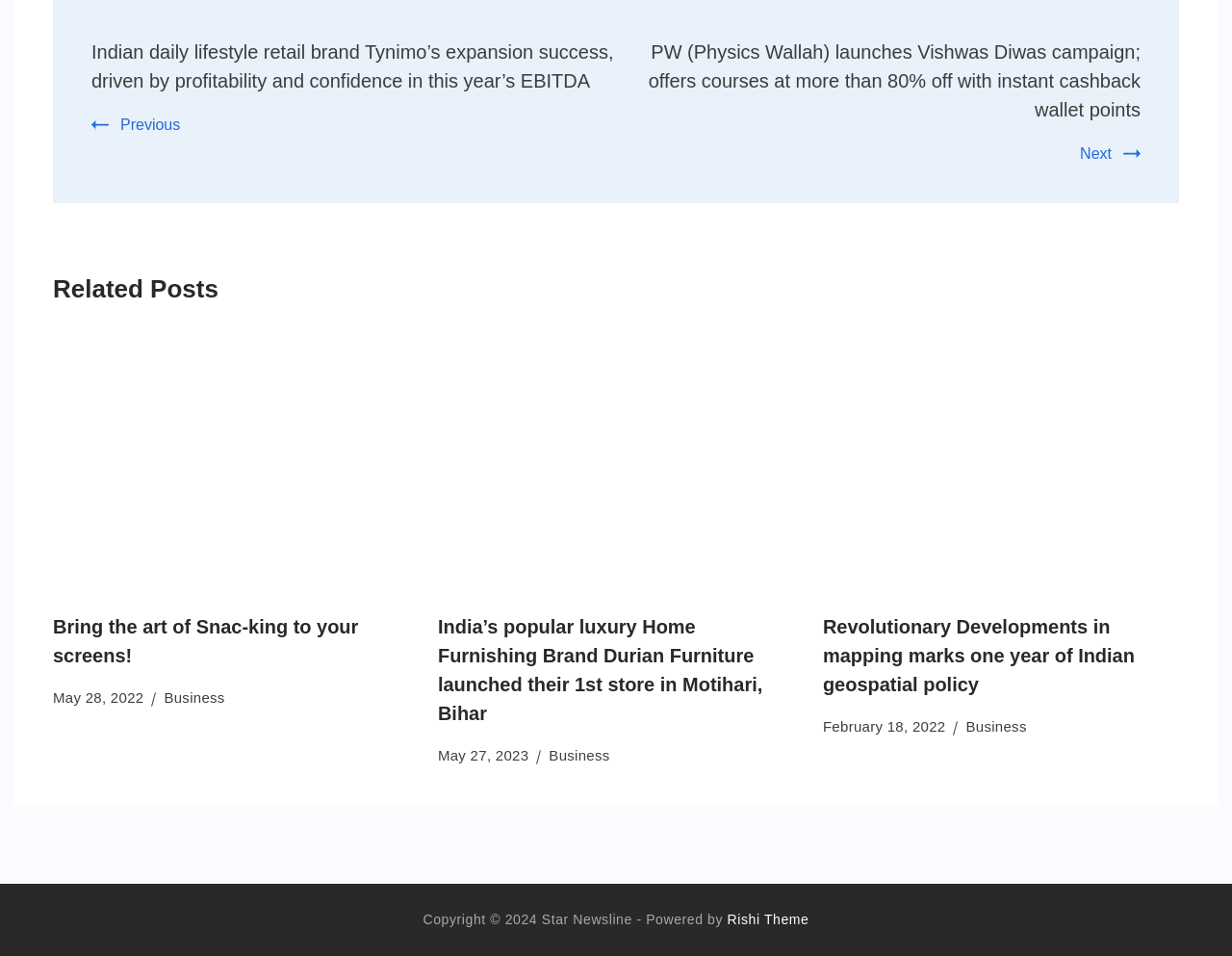Provide the bounding box coordinates of the UI element that matches the description: "Business".

[0.446, 0.782, 0.495, 0.799]